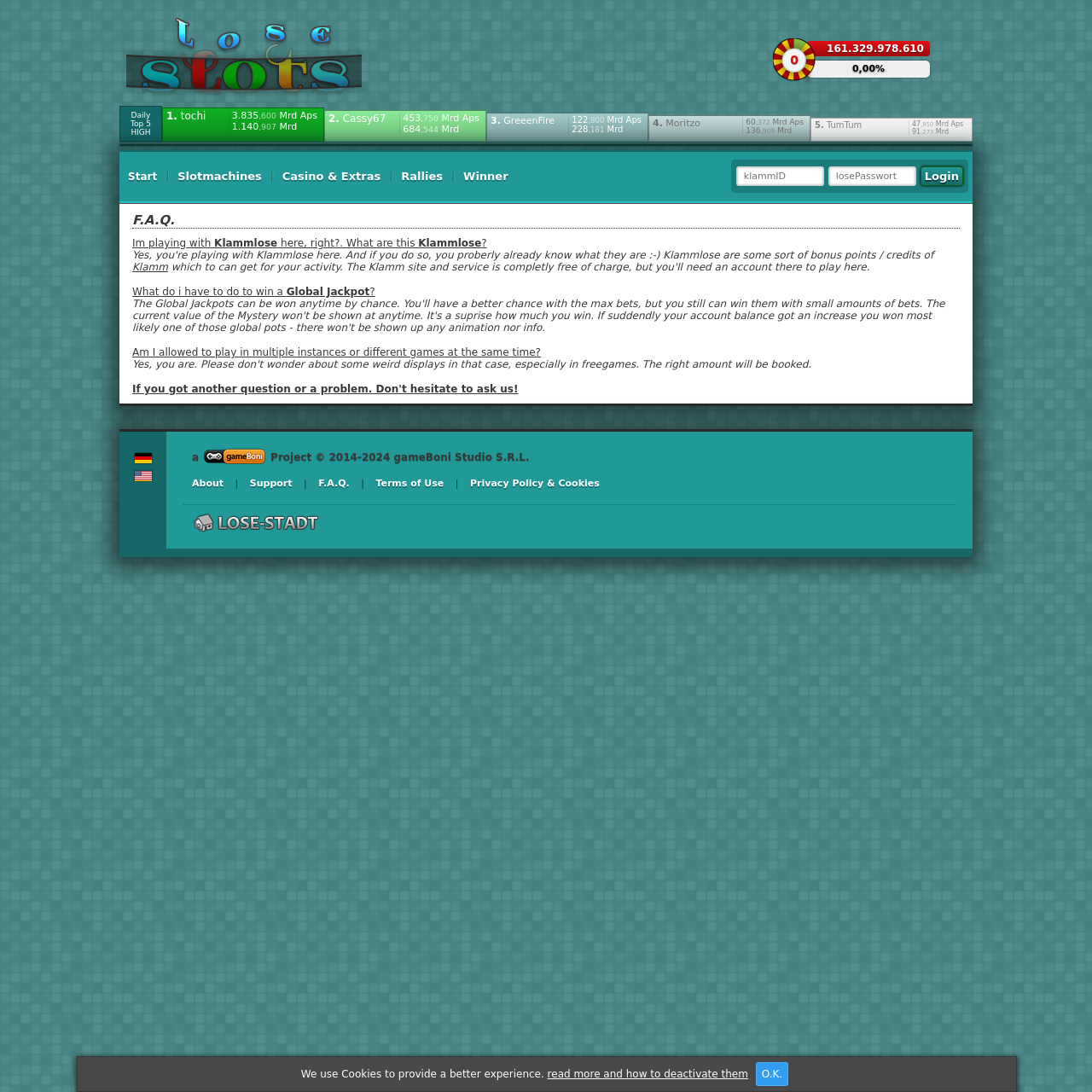From the details in the image, provide a thorough response to the question: What language is currently selected?

Based on the language selection section, the currently selected language is German, denoted by the 'DE' flag.